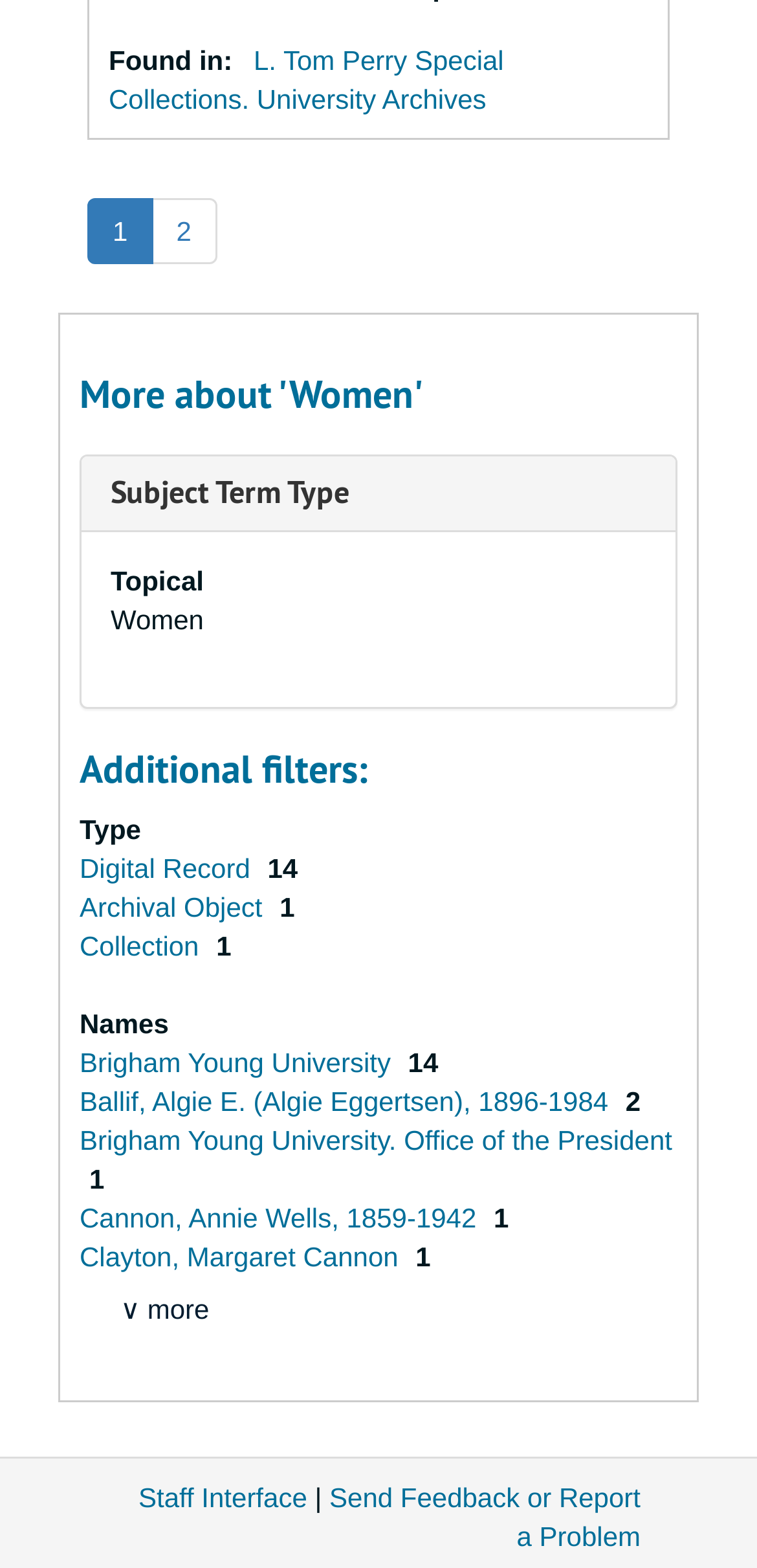Show the bounding box coordinates of the element that should be clicked to complete the task: "Send feedback or report a problem".

[0.435, 0.945, 0.846, 0.99]